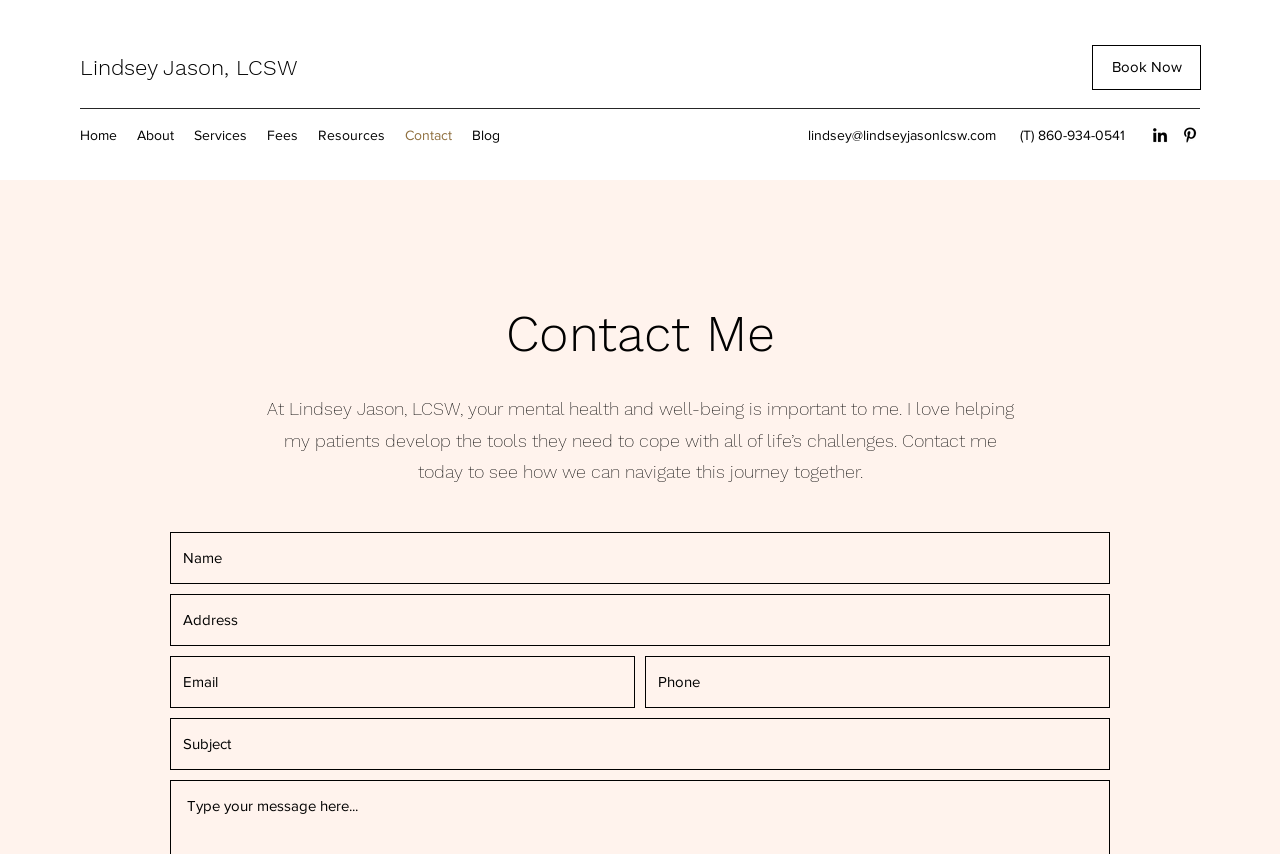Construct a comprehensive caption that outlines the webpage's structure and content.

This webpage is a contact page for Lindsey Jason, a licensed clinical social worker (LCSW) based in Rocky Hill. At the top left, the title "Lindsey Jason, LCSW" is displayed prominently. On the top right, there is a "Book Now" button. Below the title, a navigation menu is situated, containing links to various pages on the website, including "Home", "About", "Services", "Fees", "Resources", "Contact", and "Blog".

In the middle of the page, there is a section dedicated to contacting Lindsey Jason. The heading "Contact Me" is displayed, followed by a paragraph of text describing Lindsey's approach to mental health and well-being. Below this, there is a contact form with several text boxes, including "Name", "Address", "Email", "Phone", and "Subject", where visitors can enter their information to get in touch with Lindsey.

On the right side of the page, there is a section with Lindsey's contact information, including her email address and phone number. Above this, there is a social media bar with links to Lindsey's LinkedIn and Pinterest profiles, each represented by an icon.

Overall, the webpage is focused on providing a way for visitors to contact Lindsey Jason and learn more about her services as a licensed clinical social worker.